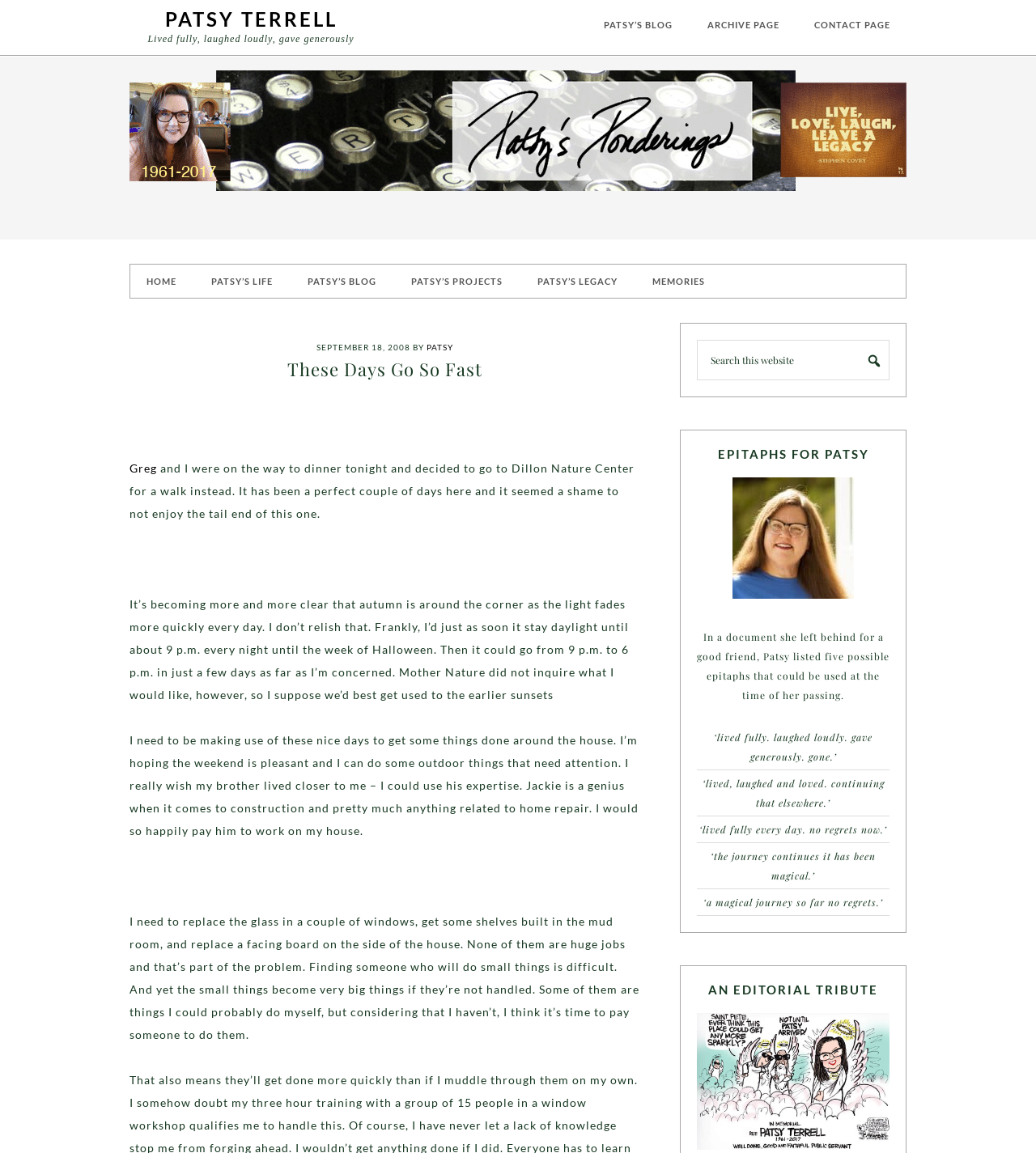Please identify the coordinates of the bounding box for the clickable region that will accomplish this instruction: "Send an email to ousf@duke.edu".

None